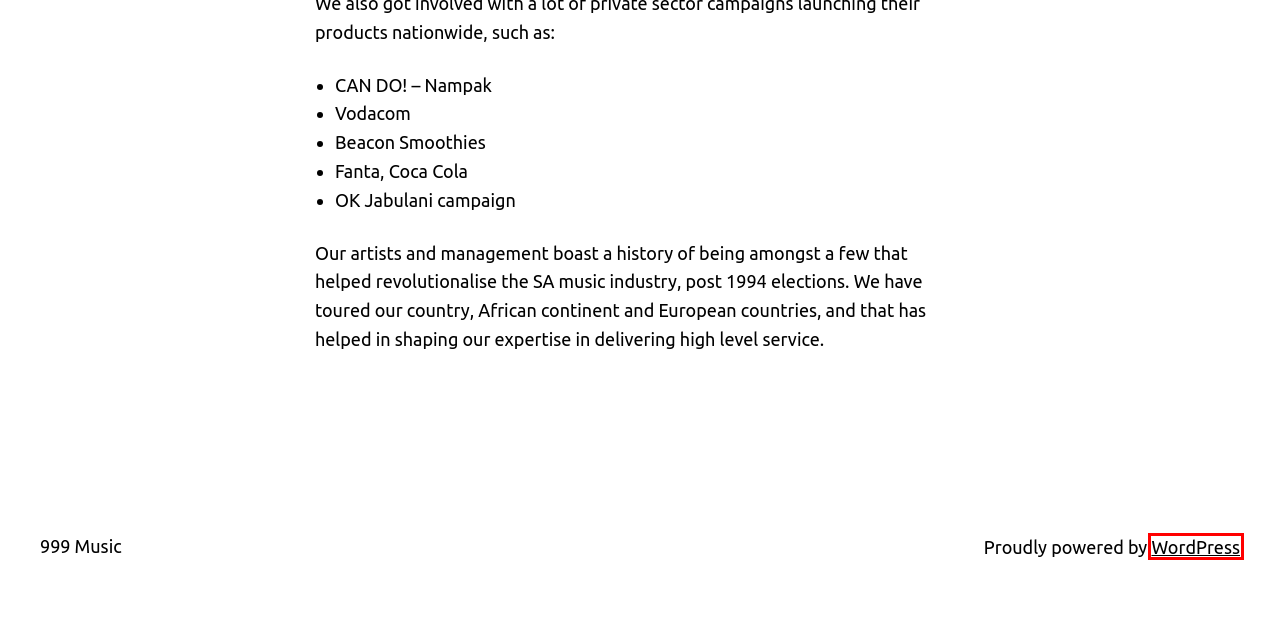Consider the screenshot of a webpage with a red bounding box around an element. Select the webpage description that best corresponds to the new page after clicking the element inside the red bounding box. Here are the candidates:
A. Artists – 999 Music
B. 999 Music – Welcome to 999 Music
C. Albums – 999 Music
D. Blog Tool, Publishing Platform, and CMS – WordPress.org
E. News – 999 Music
F. About 999 Music – 999 Music
G. Photo – 999 Music
H. Events – 999 Music

D